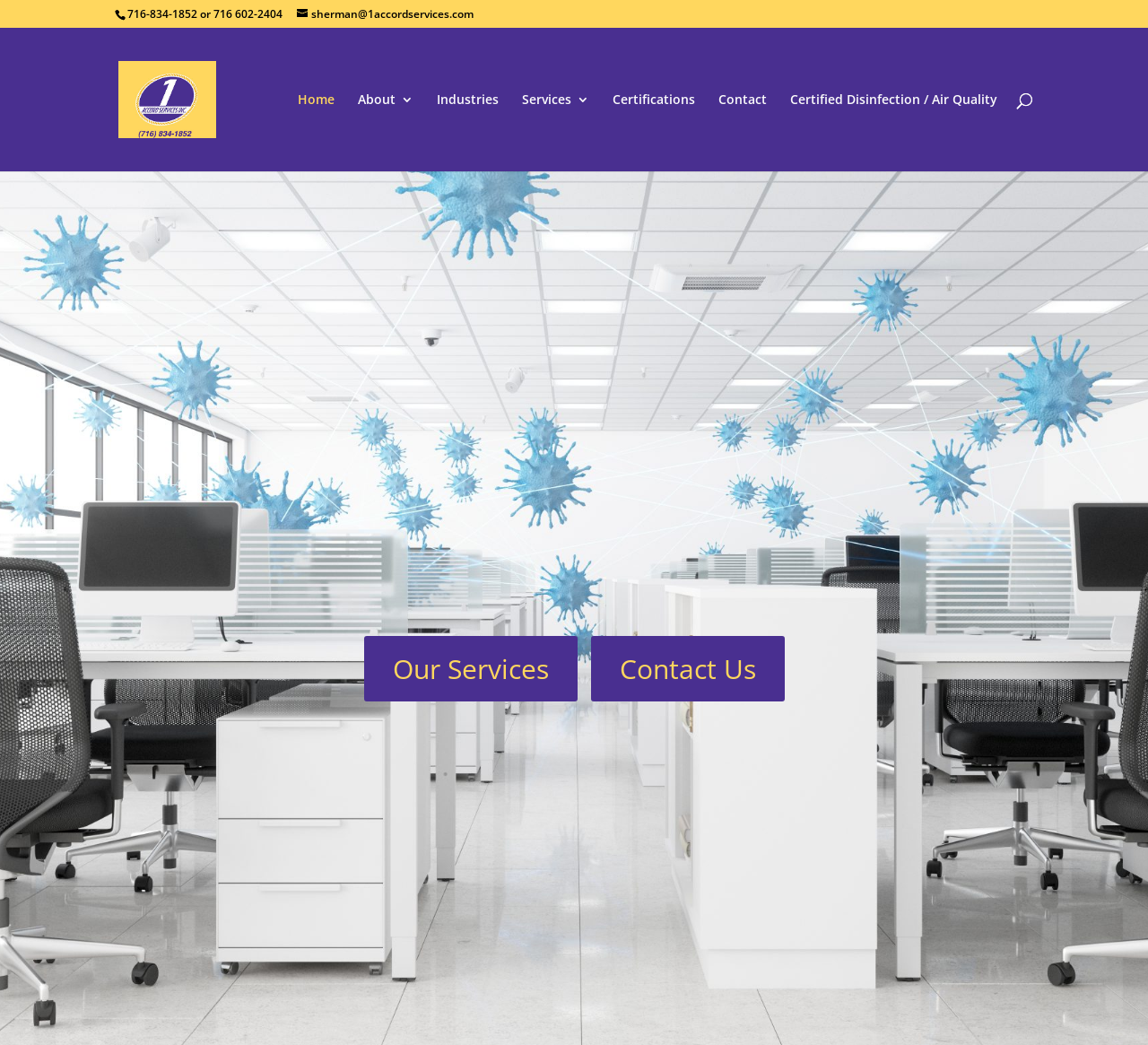Identify the bounding box coordinates of the element that should be clicked to fulfill this task: "Go to the home page". The coordinates should be provided as four float numbers between 0 and 1, i.e., [left, top, right, bottom].

[0.259, 0.089, 0.291, 0.164]